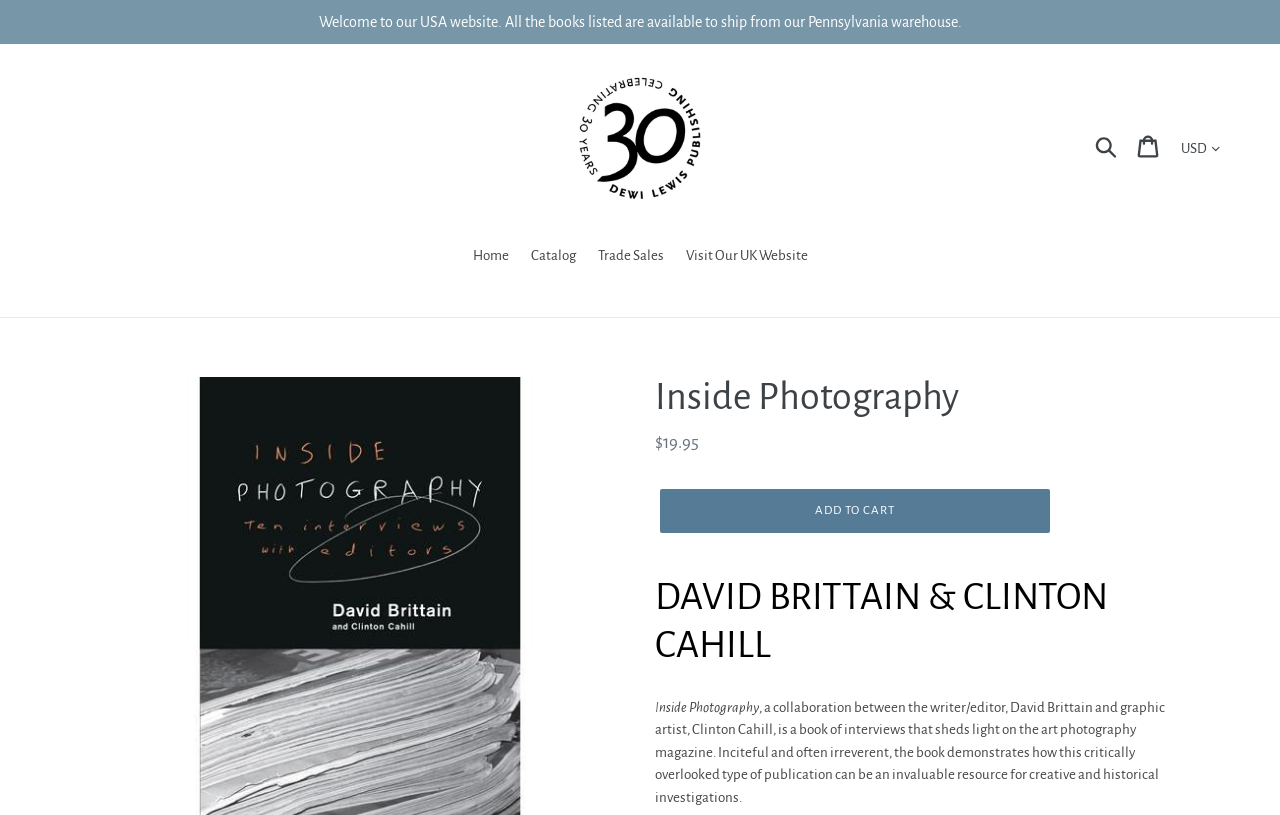Predict the bounding box coordinates for the UI element described as: "Add to cart". The coordinates should be four float numbers between 0 and 1, presented as [left, top, right, bottom].

[0.516, 0.601, 0.82, 0.655]